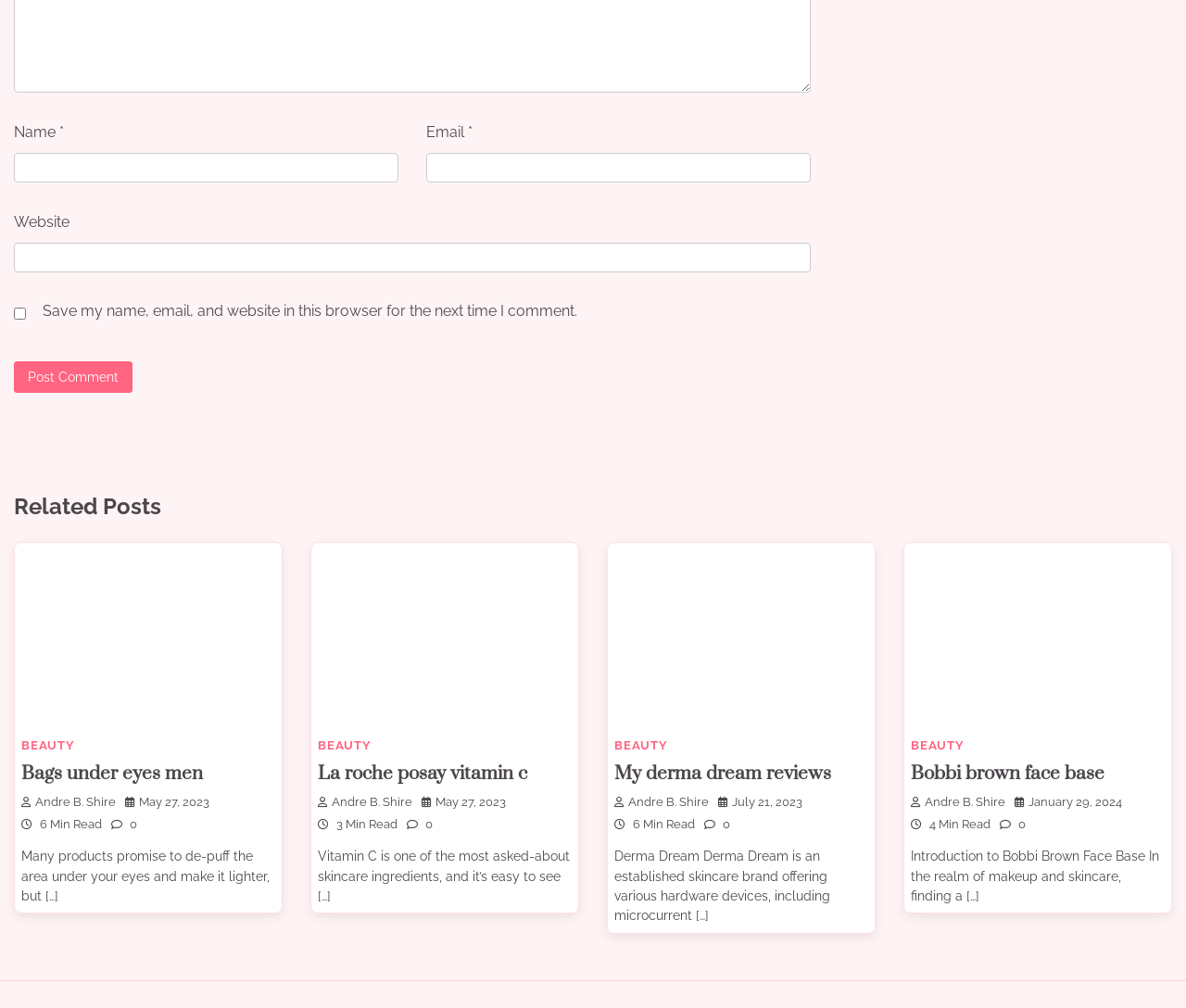Identify the bounding box coordinates for the UI element described by the following text: "Contact Sales". Provide the coordinates as four float numbers between 0 and 1, in the format [left, top, right, bottom].

None